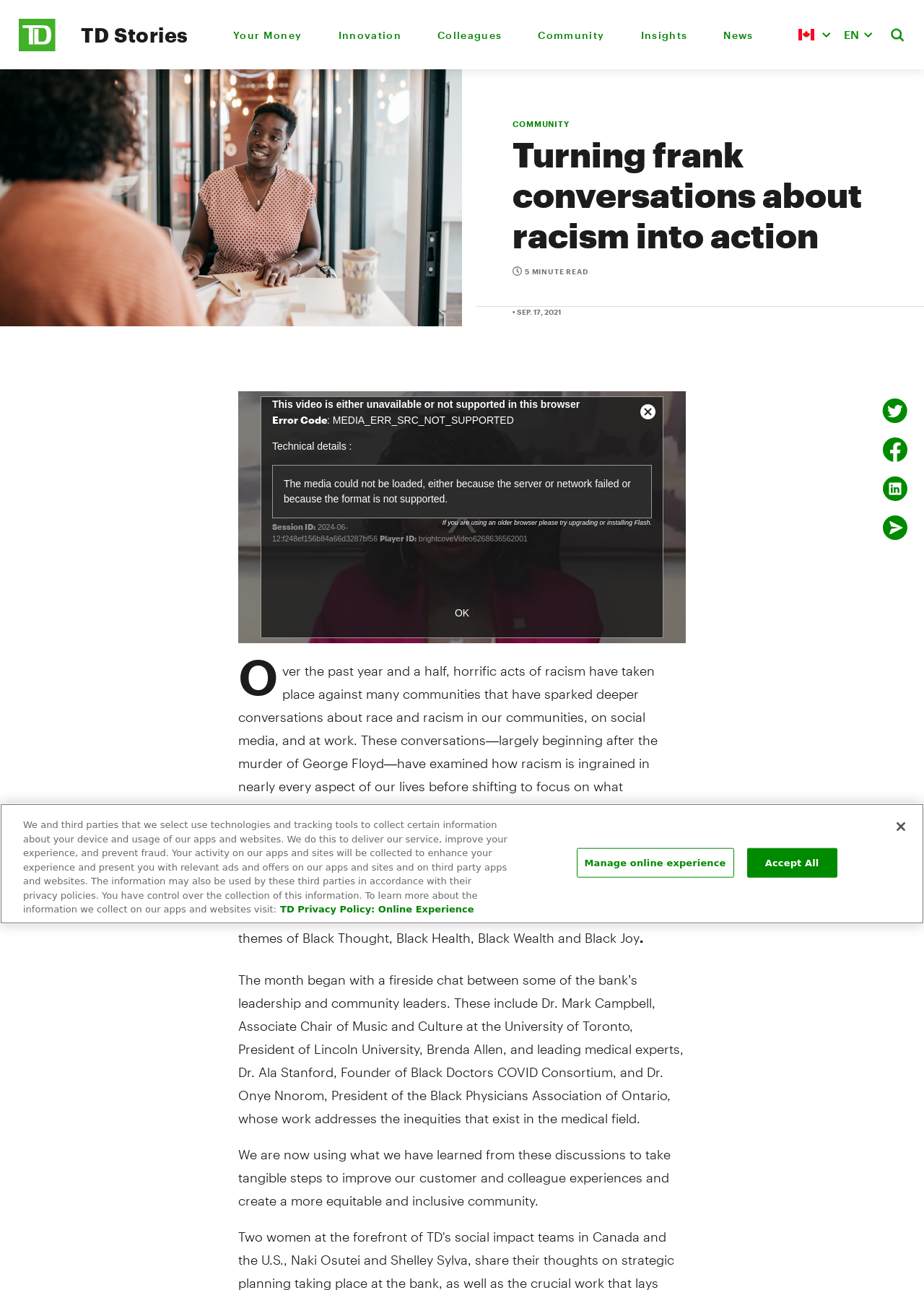Please specify the bounding box coordinates of the element that should be clicked to execute the given instruction: 'Click the 'Search this site' button'. Ensure the coordinates are four float numbers between 0 and 1, expressed as [left, top, right, bottom].

[0.962, 0.019, 0.98, 0.034]